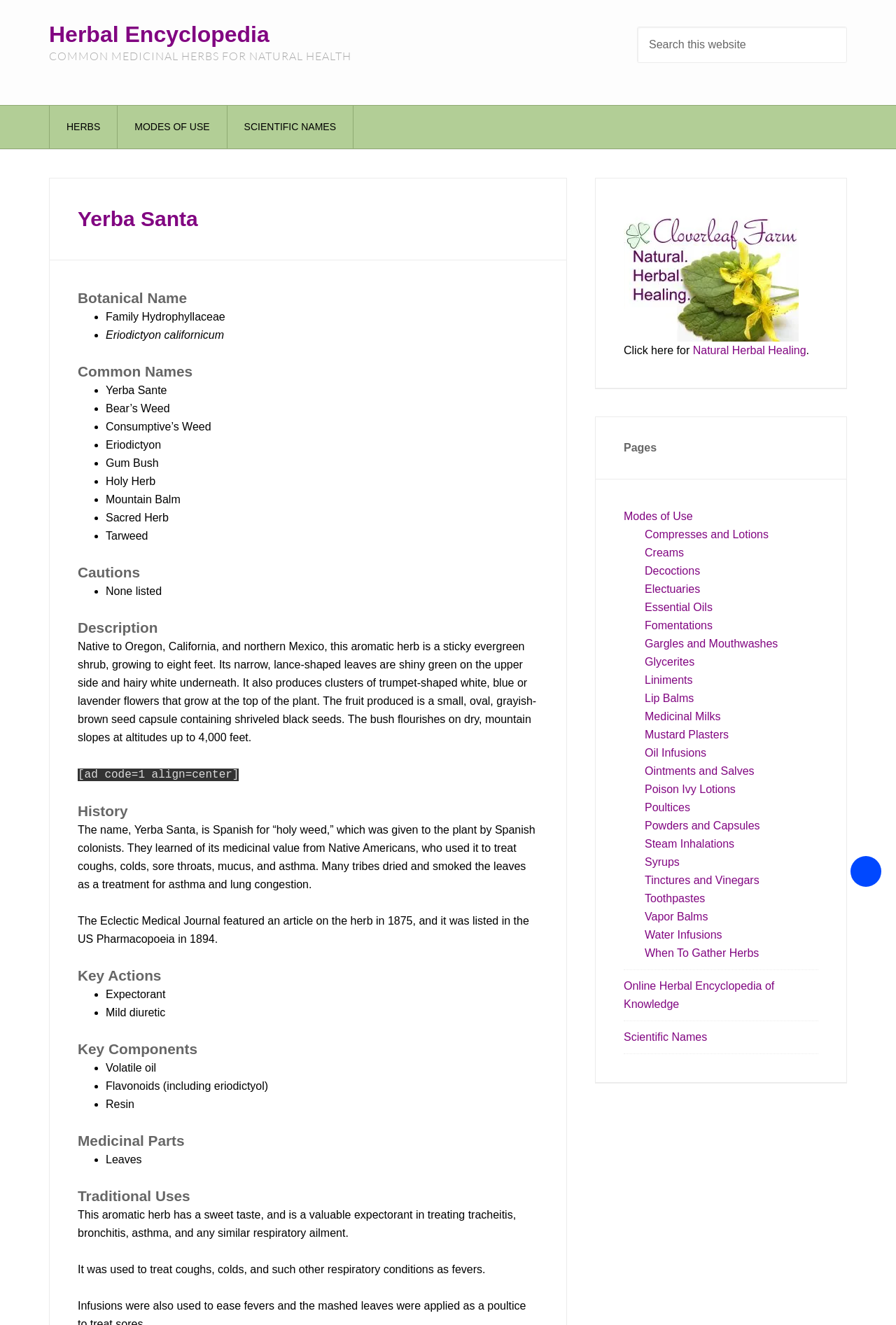What is the primary use of Yerba Santa?
Answer the question with a single word or phrase, referring to the image.

Expectorant